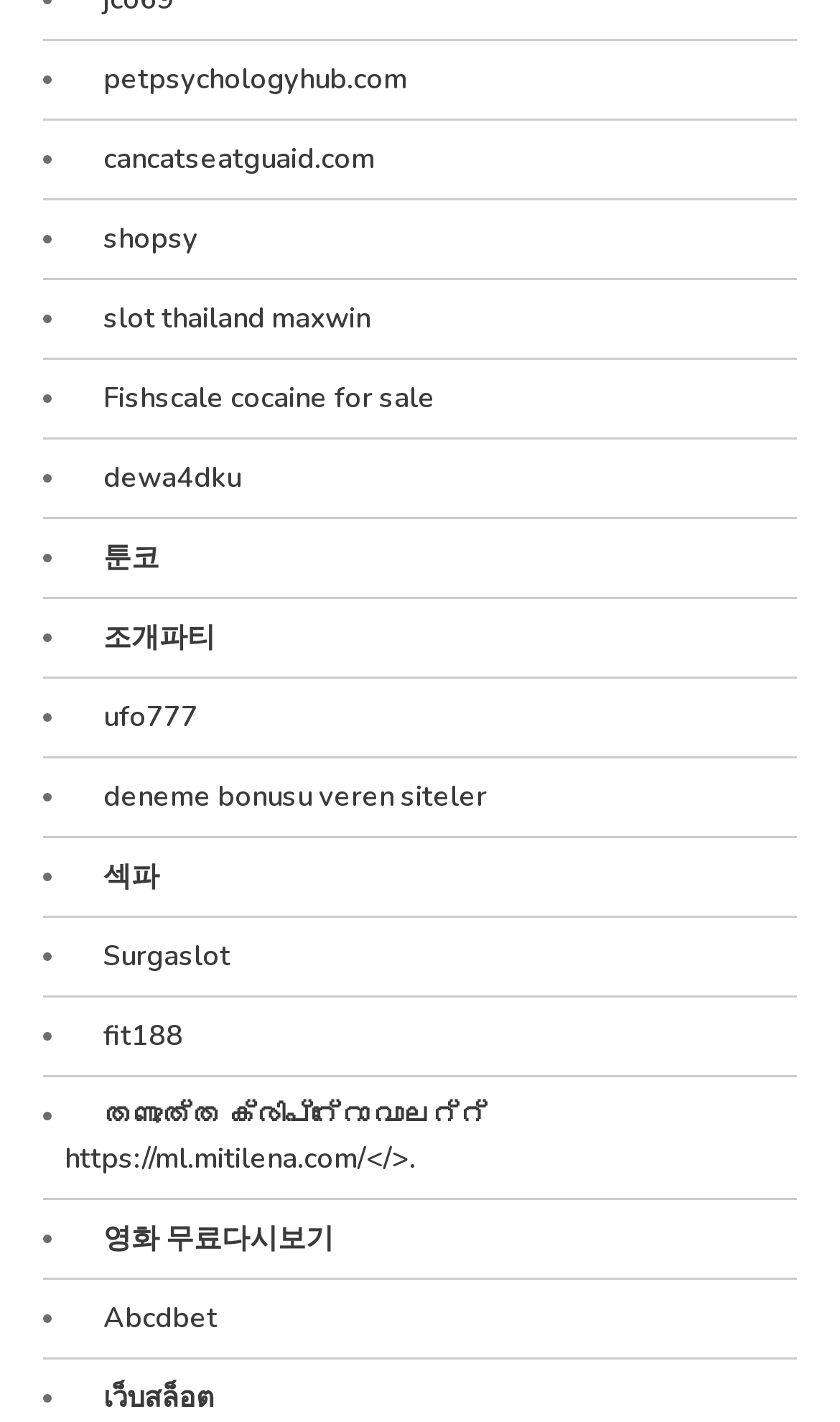What type of links are listed on the webpage?
Provide a concise answer using a single word or phrase based on the image.

Various website links